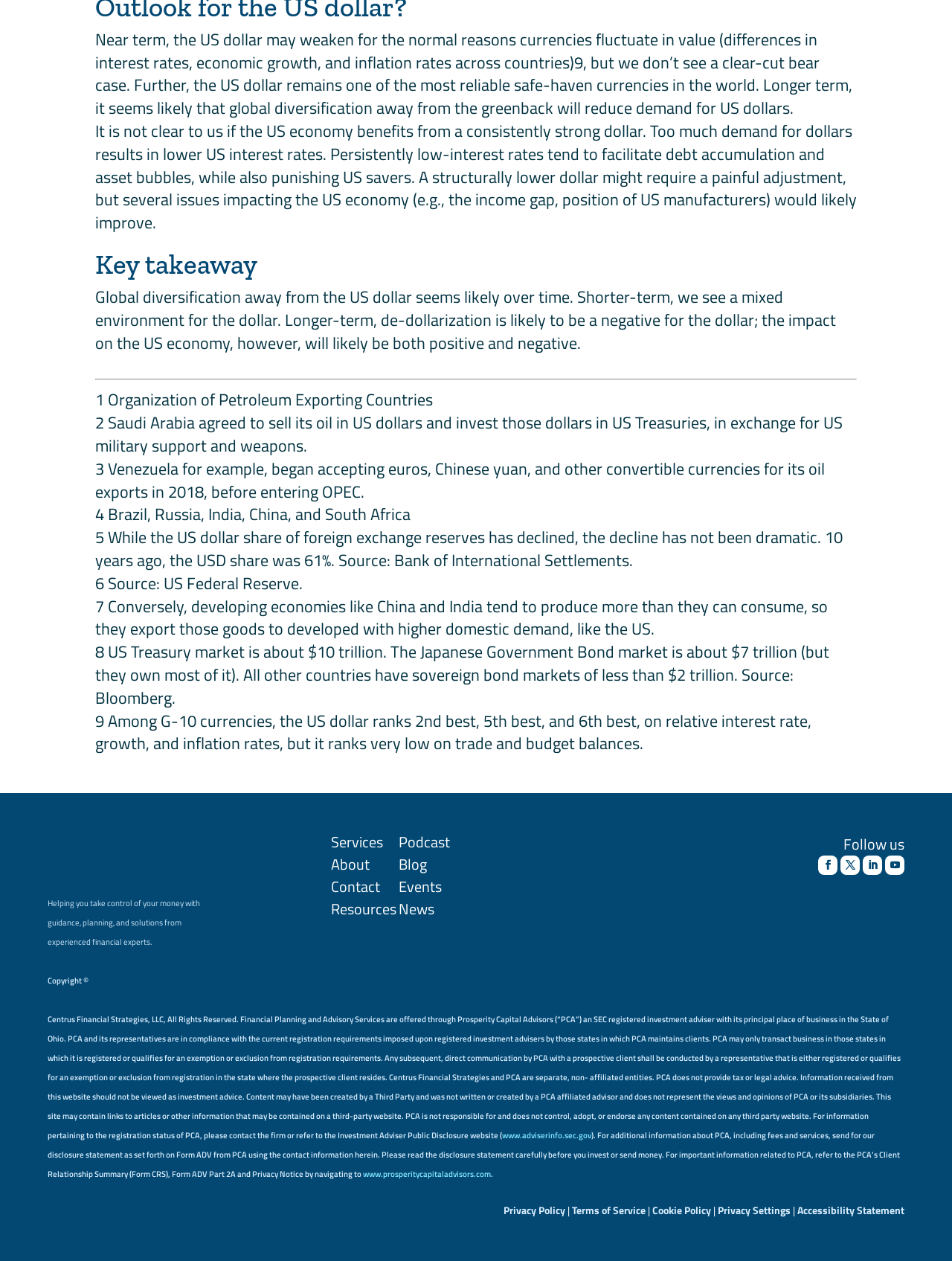Identify the bounding box coordinates for the element you need to click to achieve the following task: "Learn more about 'About'". The coordinates must be four float values ranging from 0 to 1, formatted as [left, top, right, bottom].

[0.348, 0.676, 0.388, 0.694]